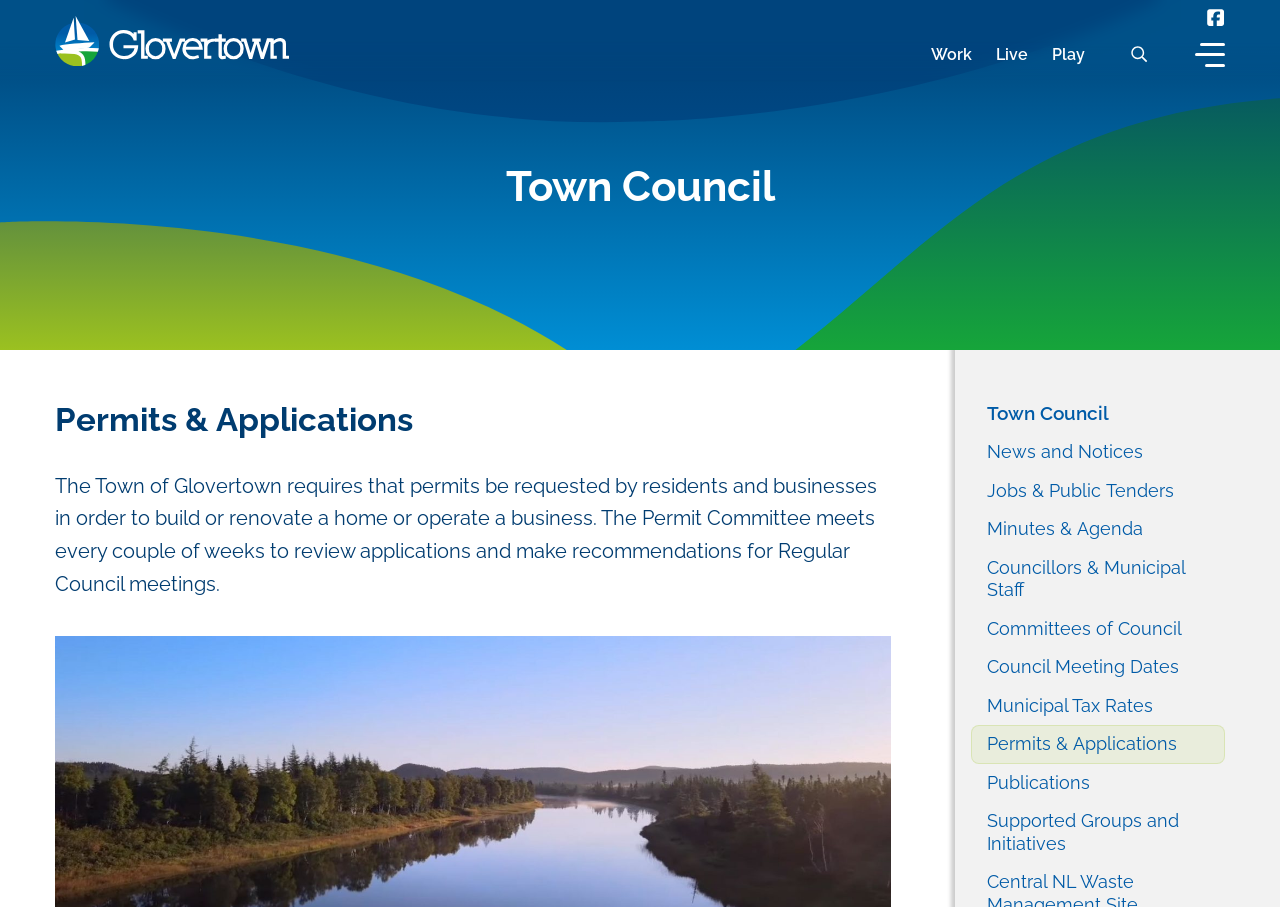Determine the bounding box coordinates in the format (top-left x, top-left y, bottom-right x, bottom-right y). Ensure all values are floating point numbers between 0 and 1. Identify the bounding box of the UI element described by: Supported Groups and Initiatives

[0.759, 0.884, 0.957, 0.952]